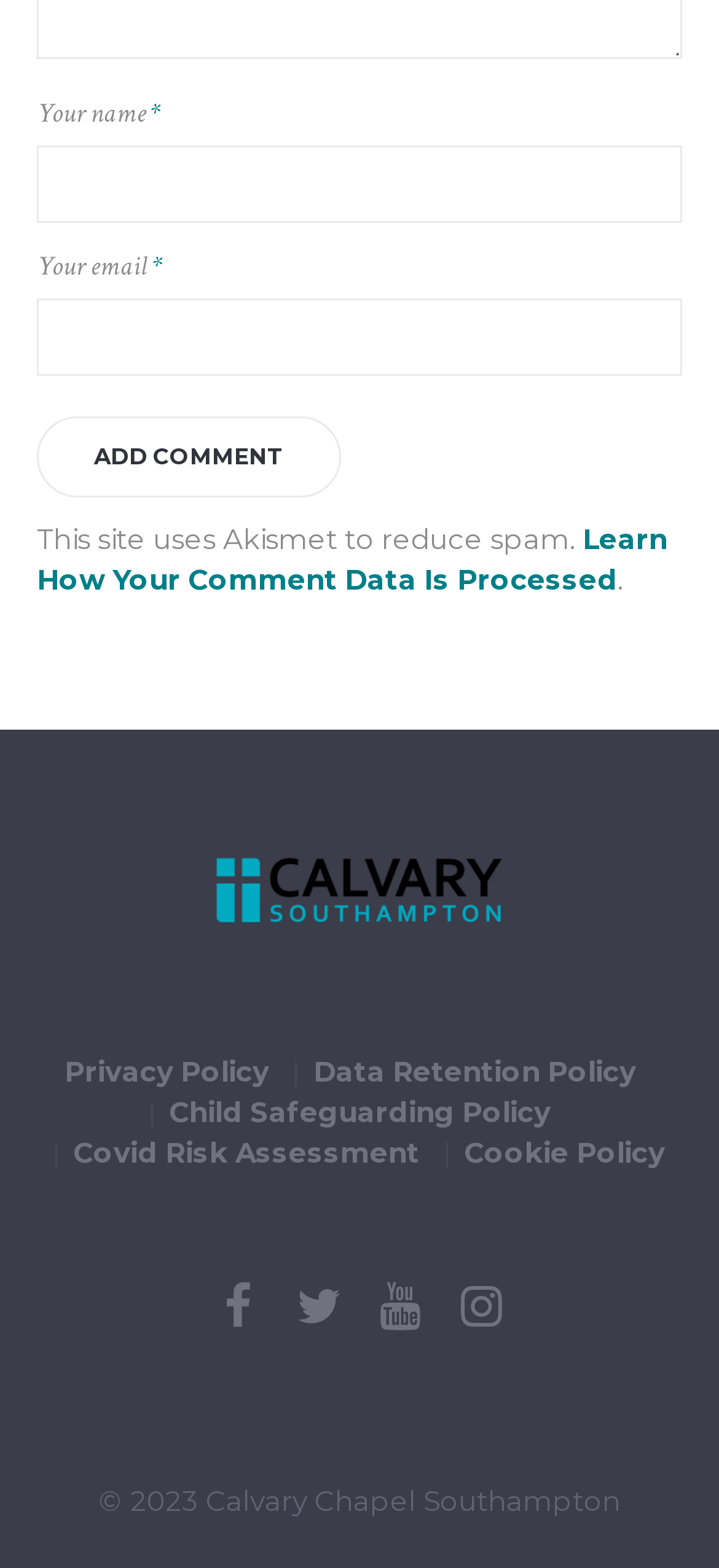How many social media links are present on the webpage?
Utilize the image to construct a detailed and well-explained answer.

The webpage has four social media links, represented by icons, which are not explicitly labeled but can be inferred to be social media links based on their appearance and position on the webpage.